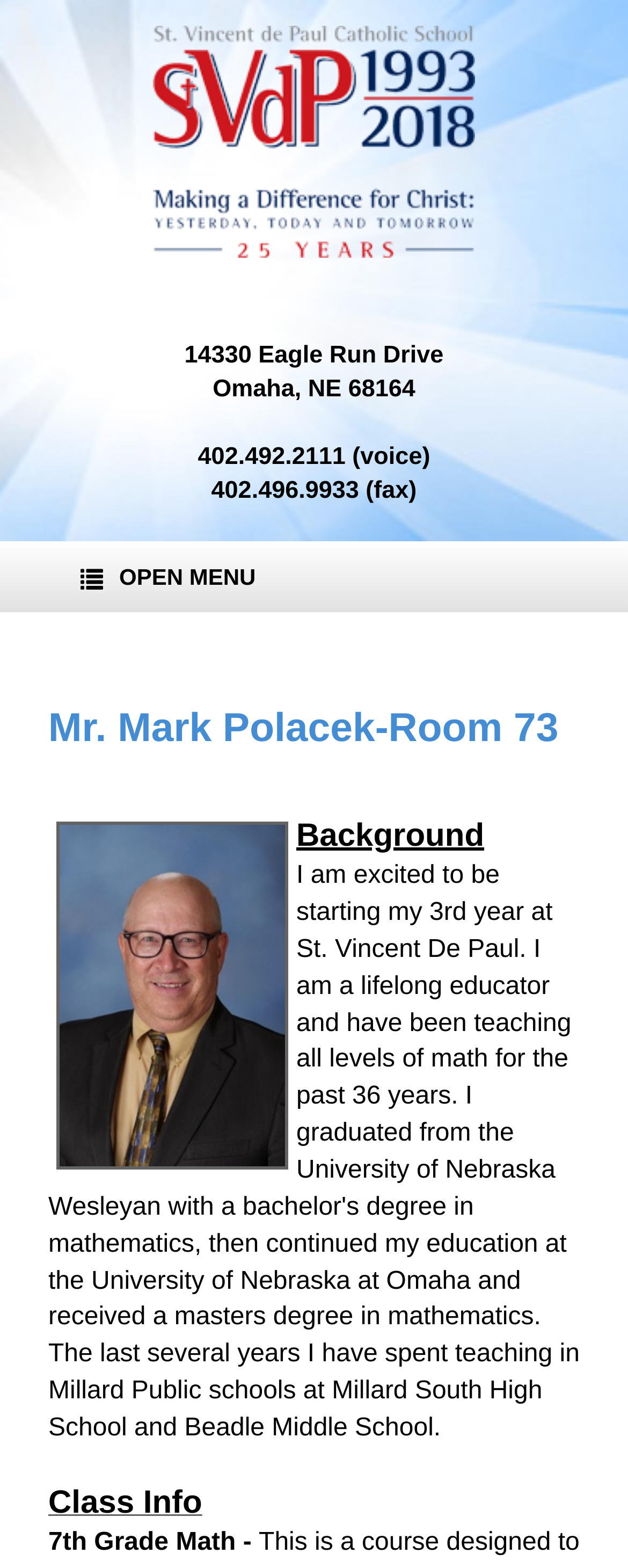Give a one-word or one-phrase response to the question:
What is the fax number for the school?

402.496.9933